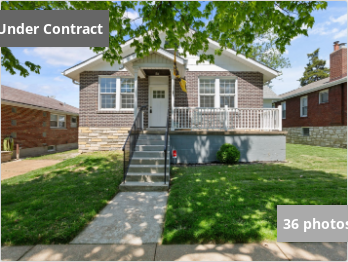Explain the content of the image in detail.

This image showcases a charming residential property located at 5419 Murdoch Avenue in St. Louis, MO 63109. The house features a well-maintained exterior with a welcoming front porch, steps leading up to the entrance, and a manicured lawn adding to its curb appeal. The sunlight bathes the scene, highlighting the home's attractive brick facade. It is currently listed as "Under Contract," indicating that an agreement has been reached with a prospective buyer. Accompanying the image is a note stating there are 36 photos available for this listing, providing potential buyers with a detailed view of the property's interior and other features.